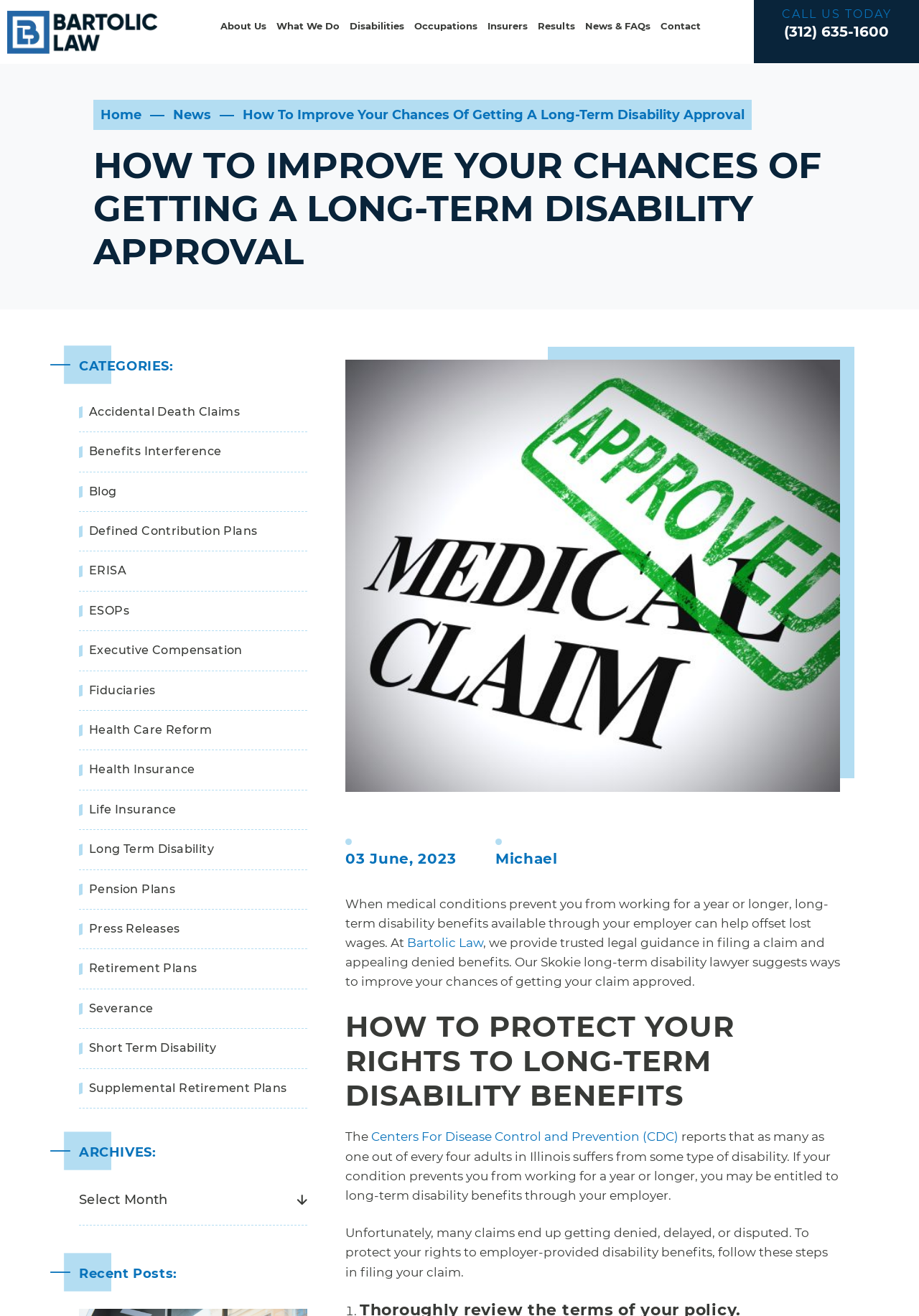What is the date of the article?
Refer to the image and provide a one-word or short phrase answer.

03 June, 2023